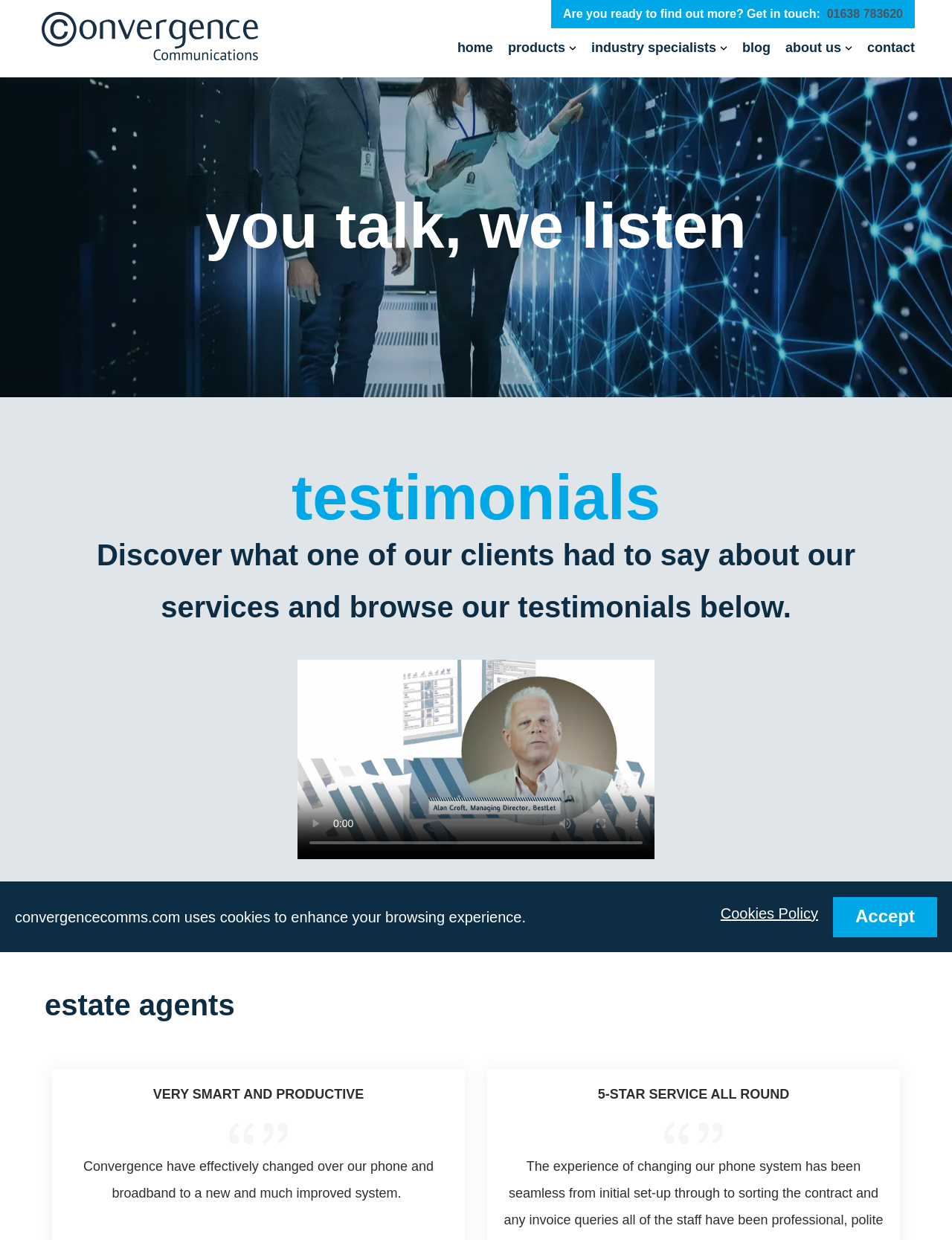Can you find the bounding box coordinates for the UI element given this description: "alt="Convergence Communications logo""? Provide the coordinates as four float numbers between 0 and 1: [left, top, right, bottom].

[0.031, 0.0, 0.271, 0.062]